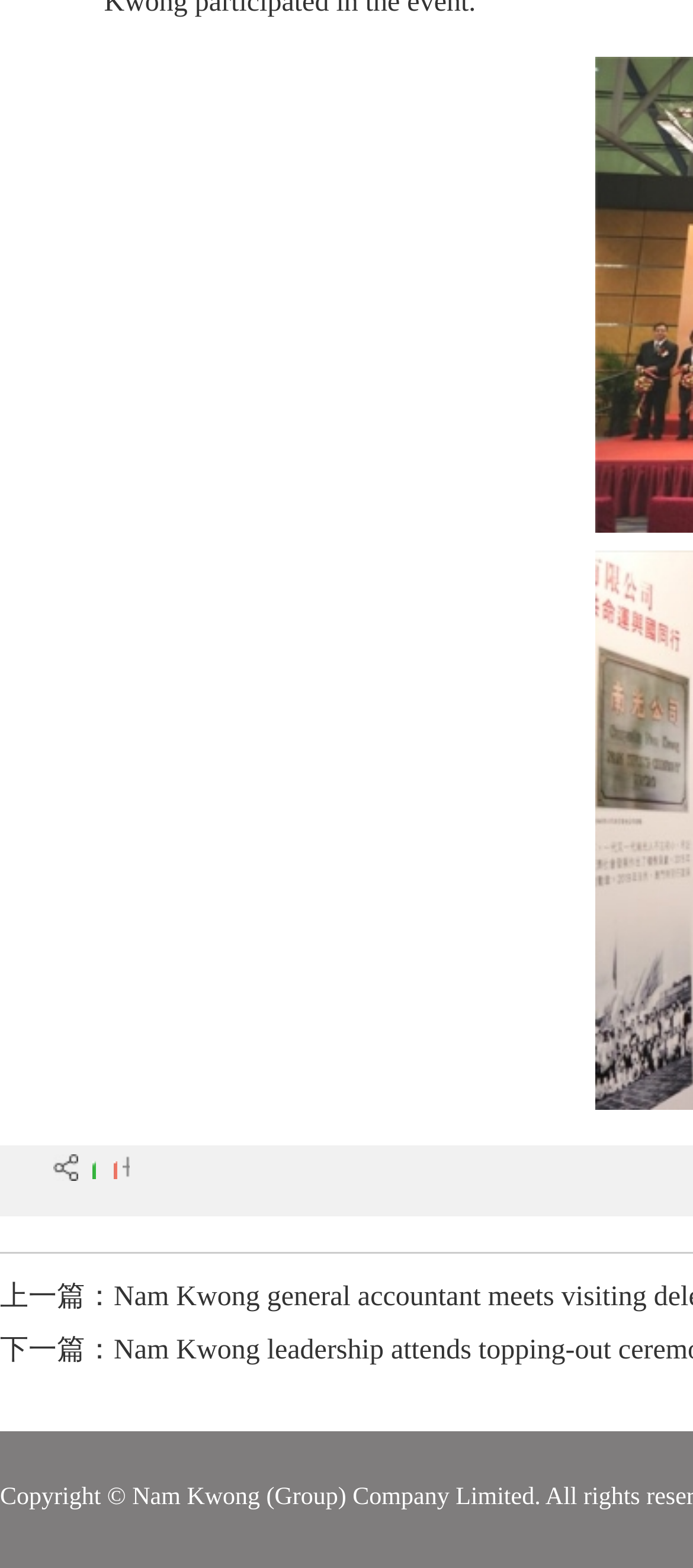Please specify the bounding box coordinates in the format (top-left x, top-left y, bottom-right x, bottom-right y), with values ranging from 0 to 1. Identify the bounding box for the UI component described as follows: title="微信"

[0.128, 0.735, 0.137, 0.752]